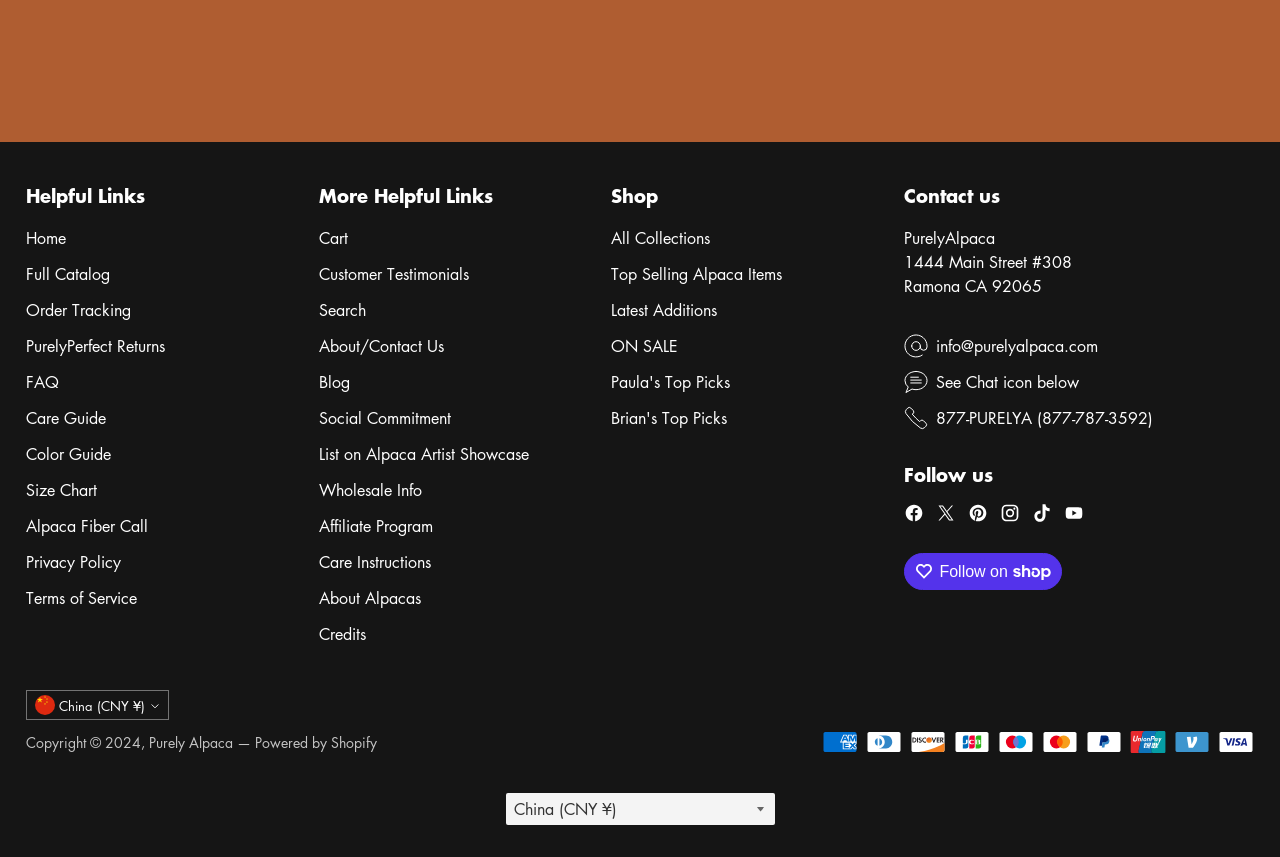What is the main category of products?
Provide a short answer using one word or a brief phrase based on the image.

Alpaca items